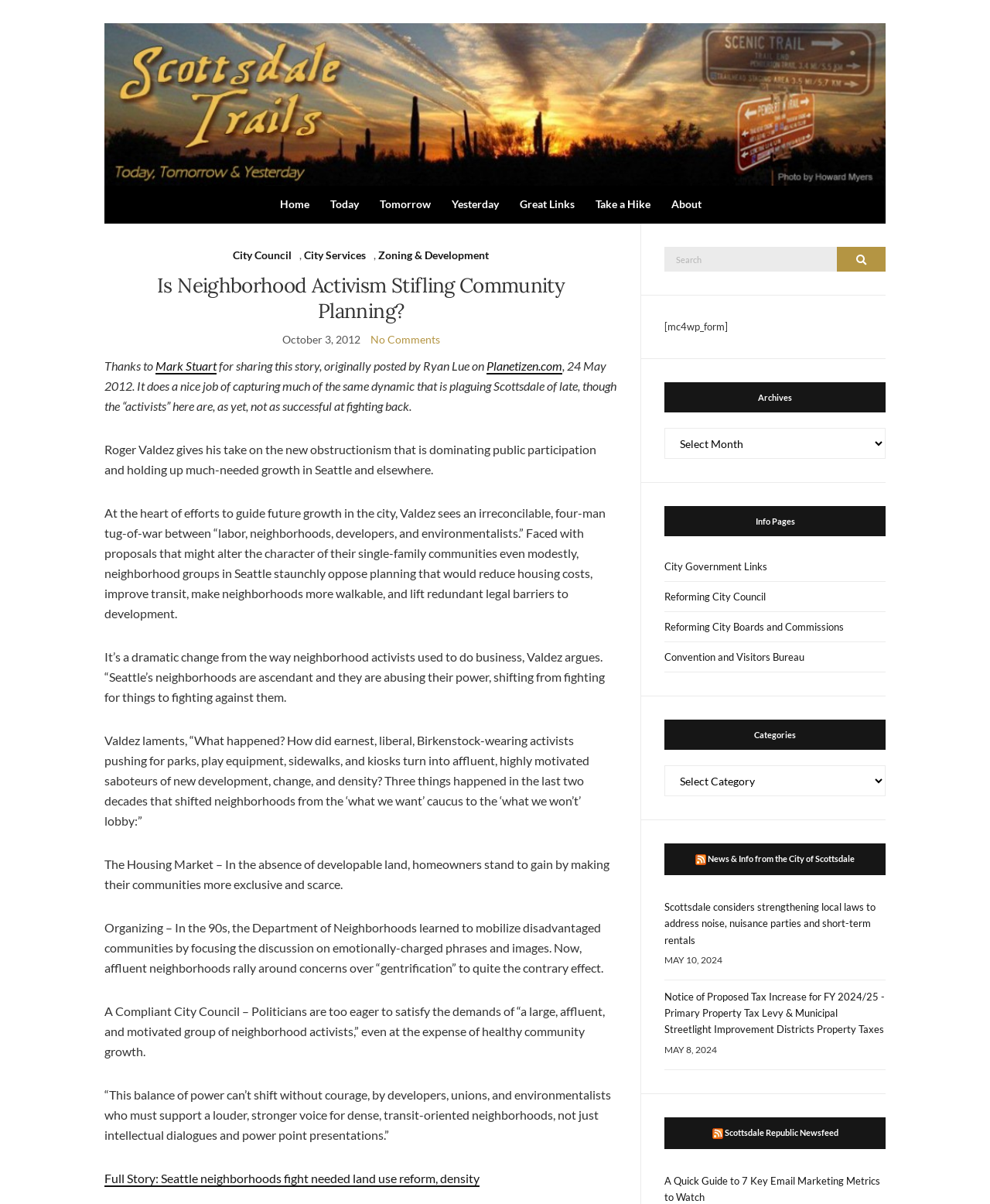Predict the bounding box coordinates for the UI element described as: "Convention and Visitors Bureau". The coordinates should be four float numbers between 0 and 1, presented as [left, top, right, bottom].

[0.671, 0.533, 0.895, 0.559]